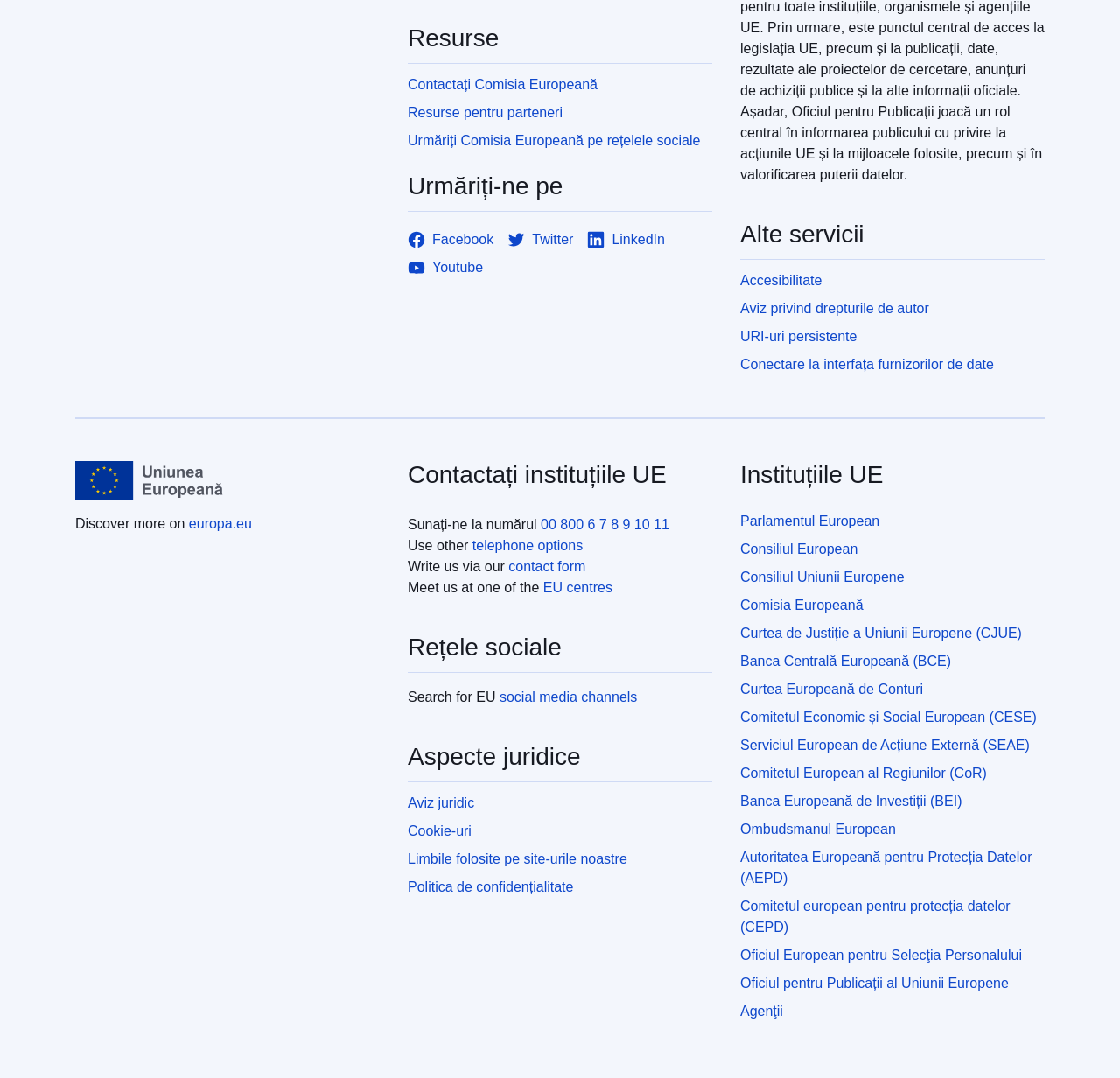What are the different institutions of the EU?
Using the image, provide a detailed and thorough answer to the question.

The webpage lists several institutions of the EU, including the European Parliament, the European Council, the European Commission, and others, providing a comprehensive overview of the EU's institutional structure.